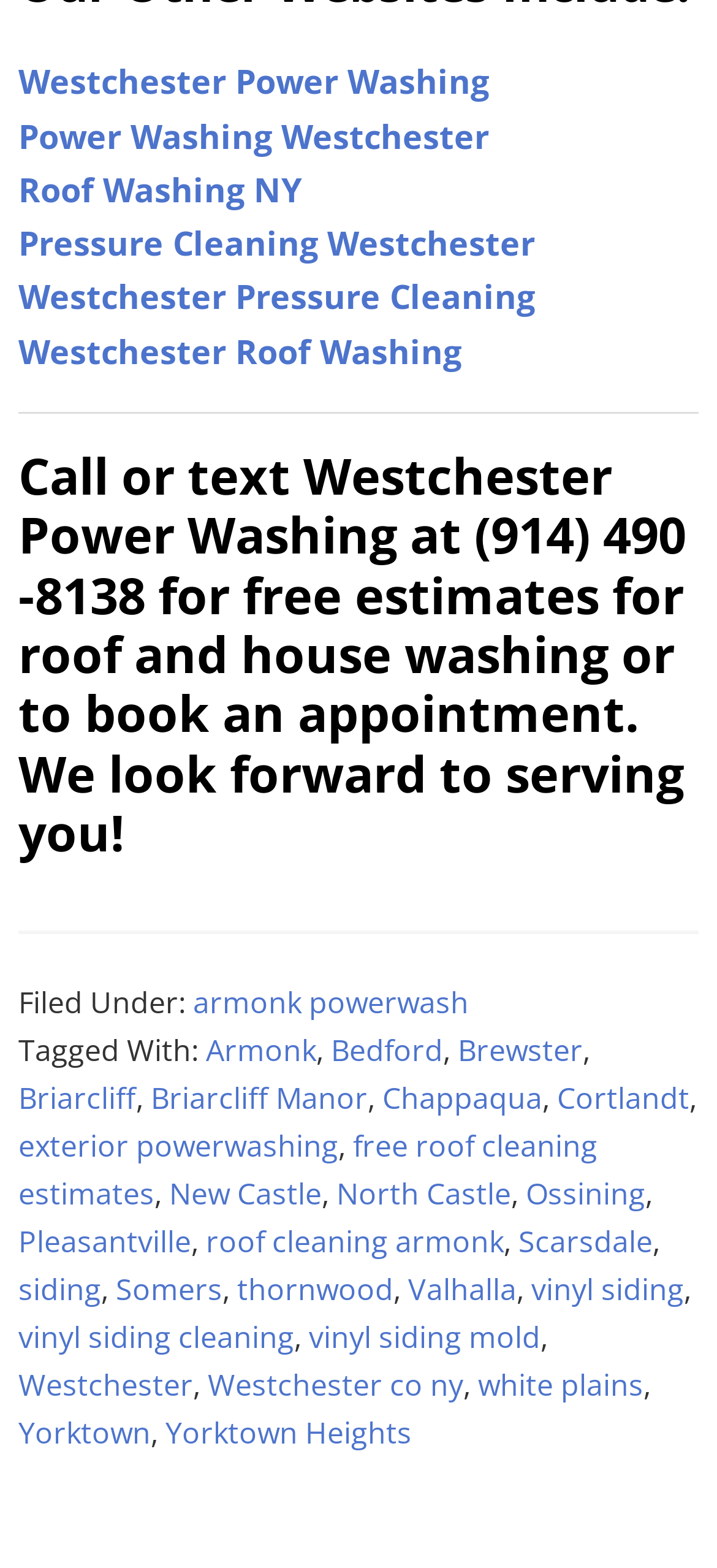Given the following UI element description: "Power Washing Westchester", find the bounding box coordinates in the webpage screenshot.

[0.026, 0.072, 0.682, 0.1]